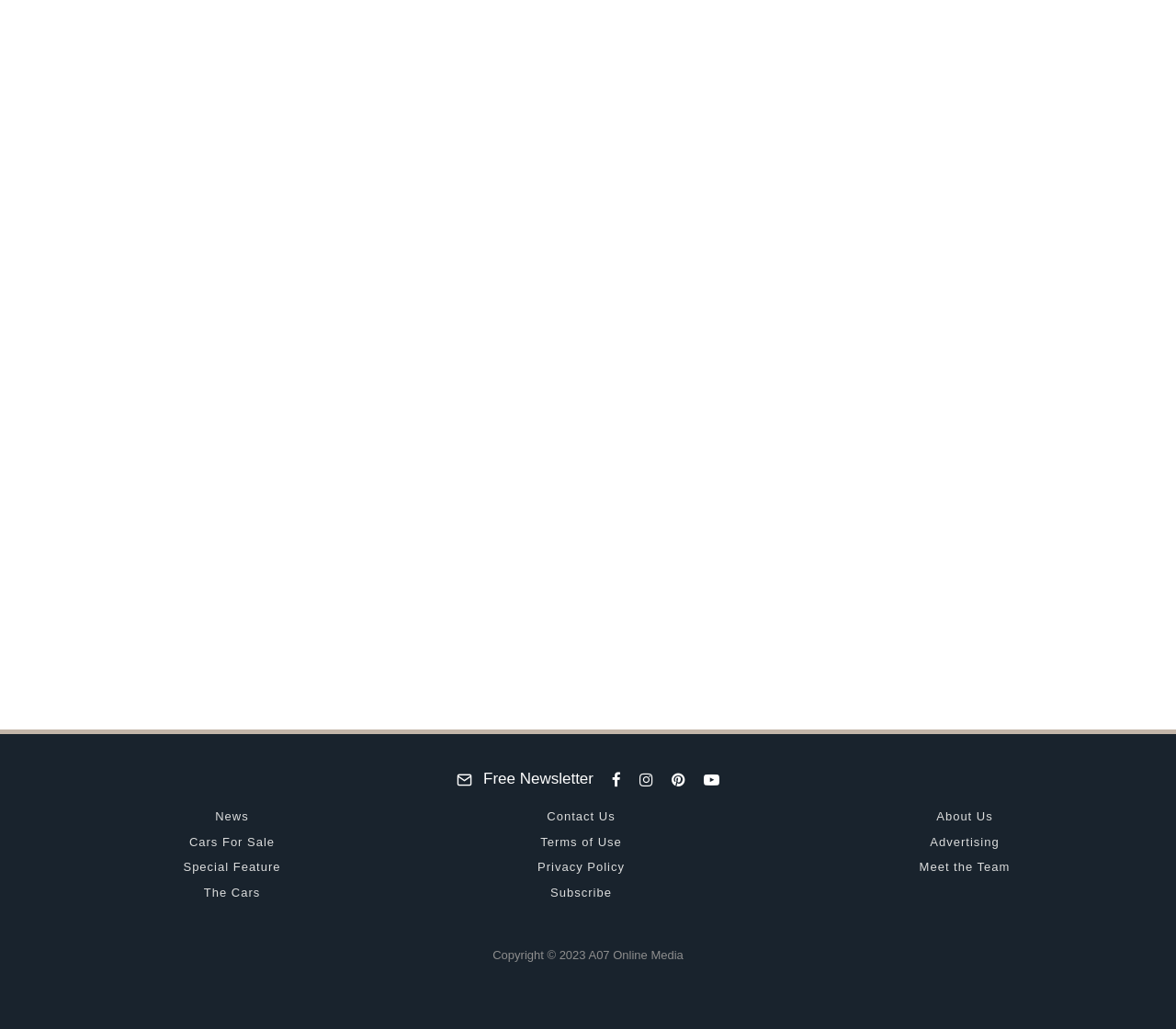Identify the bounding box for the described UI element: "aria-label="Instagram"".

[0.536, 0.75, 0.563, 0.765]